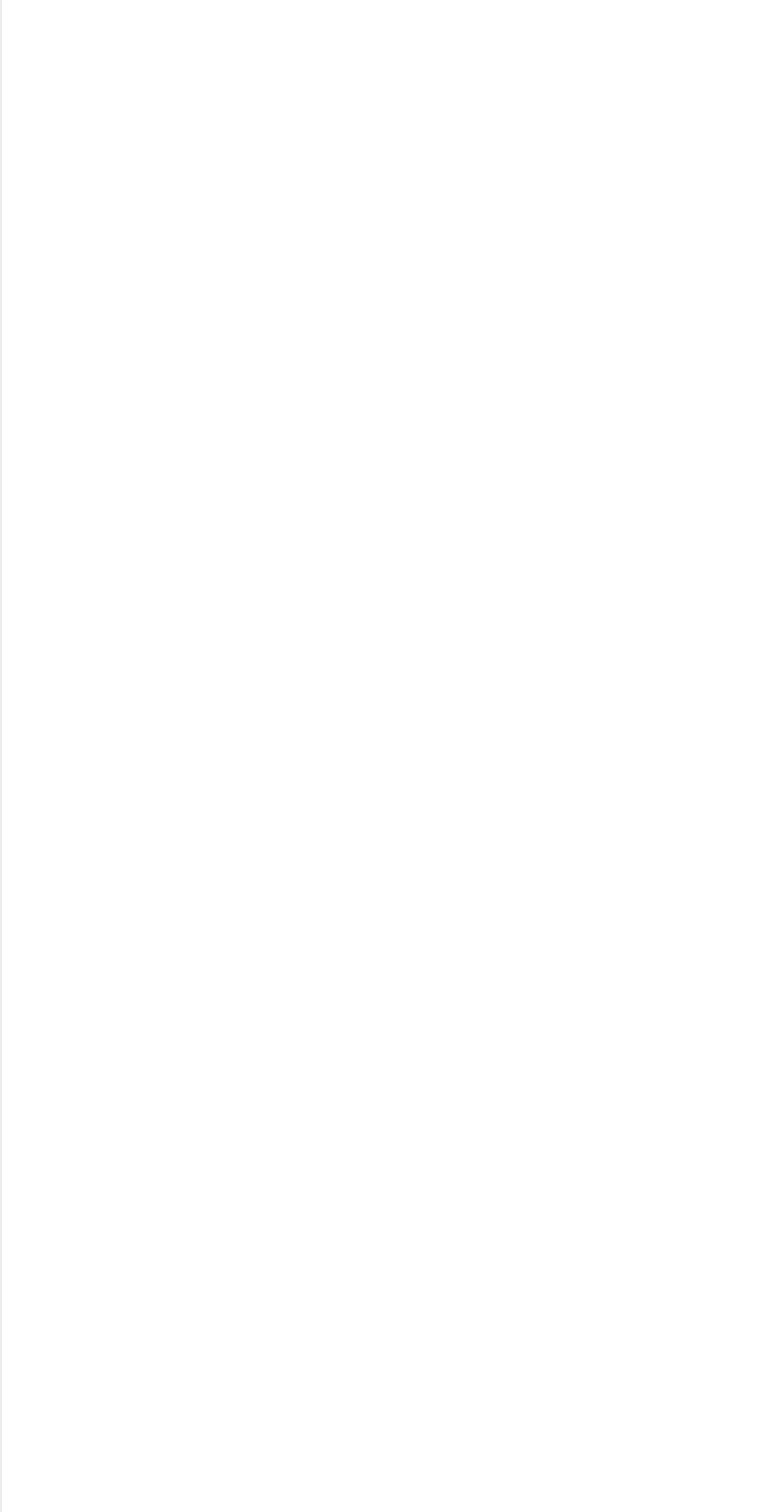Provide a single word or phrase answer to the question: 
Is there a gap between the links?

no